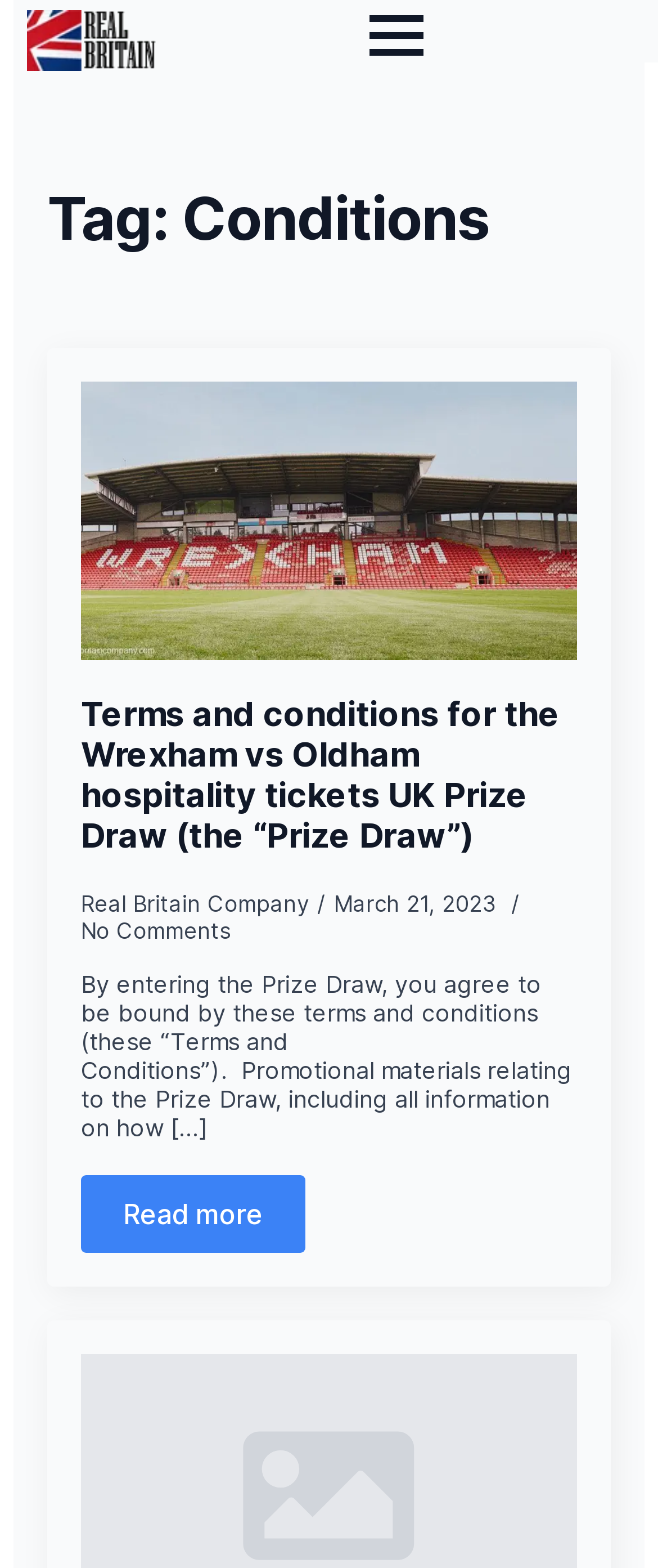Locate the UI element described by Read more and provide its bounding box coordinates. Use the format (top-left x, top-left y, bottom-right x, bottom-right y) with all values as floating point numbers between 0 and 1.

[0.123, 0.75, 0.464, 0.799]